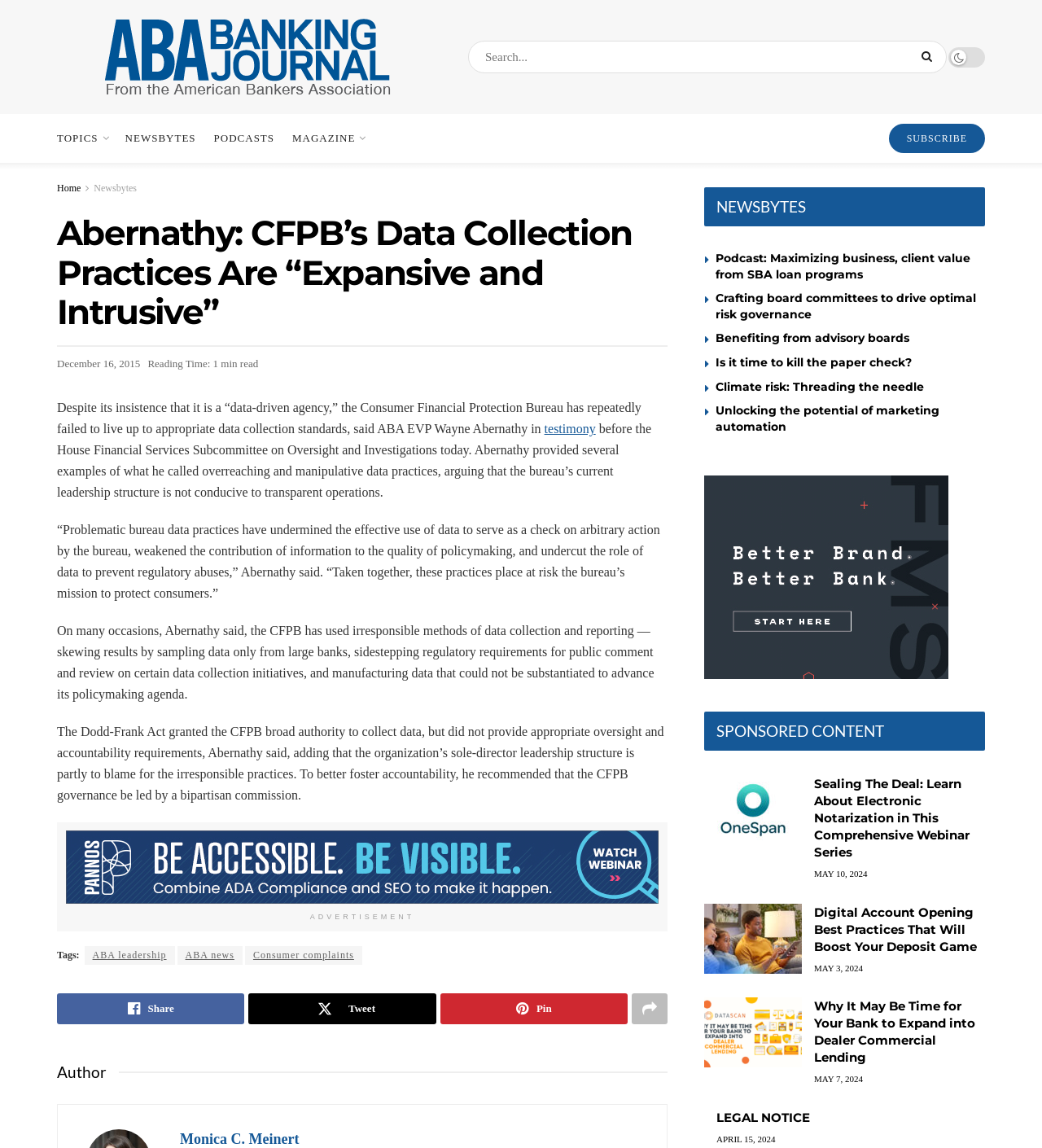Predict the bounding box coordinates of the area that should be clicked to accomplish the following instruction: "Click the 'Request A Quote' button". The bounding box coordinates should consist of four float numbers between 0 and 1, i.e., [left, top, right, bottom].

None